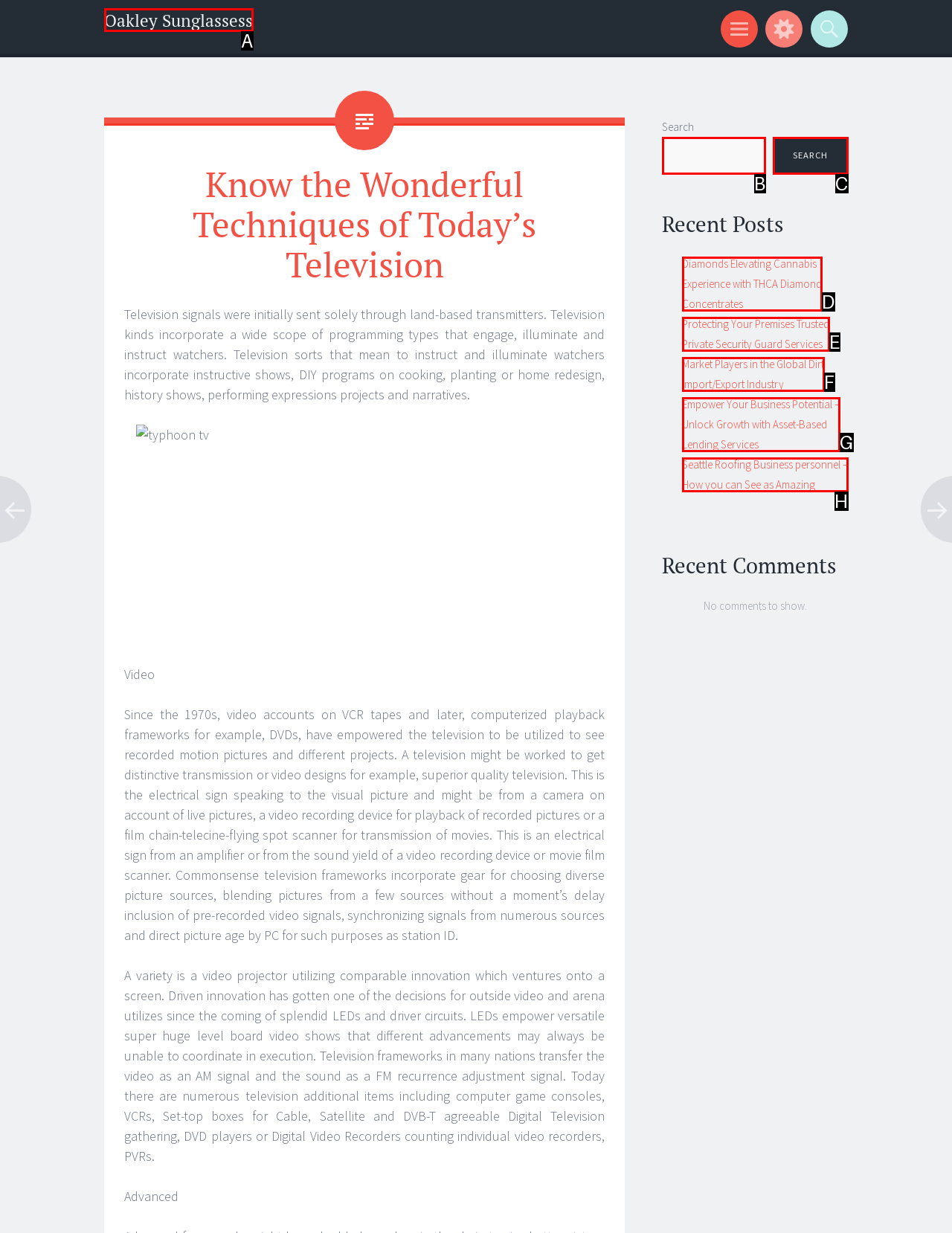Refer to the description: Oakley Sunglassess and choose the option that best fits. Provide the letter of that option directly from the options.

A